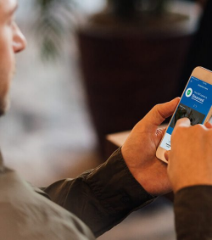Break down the image into a detailed narrative.

In this image, a person is seated, holding a smartphone in their right hand, while their left hand appears to be gesturing towards the screen. The phone displays a user interface related to ADT Monitoring Video & Automation Plan, showcasing features or options that might be available to the user. The individual seems focused on interacting with the application, which suggests a context of monitoring or managing home security. The setting is cozy, indicated by the blurred background with indoor plants, contributing to a relaxed environment as the user engages with their smart device for security management.